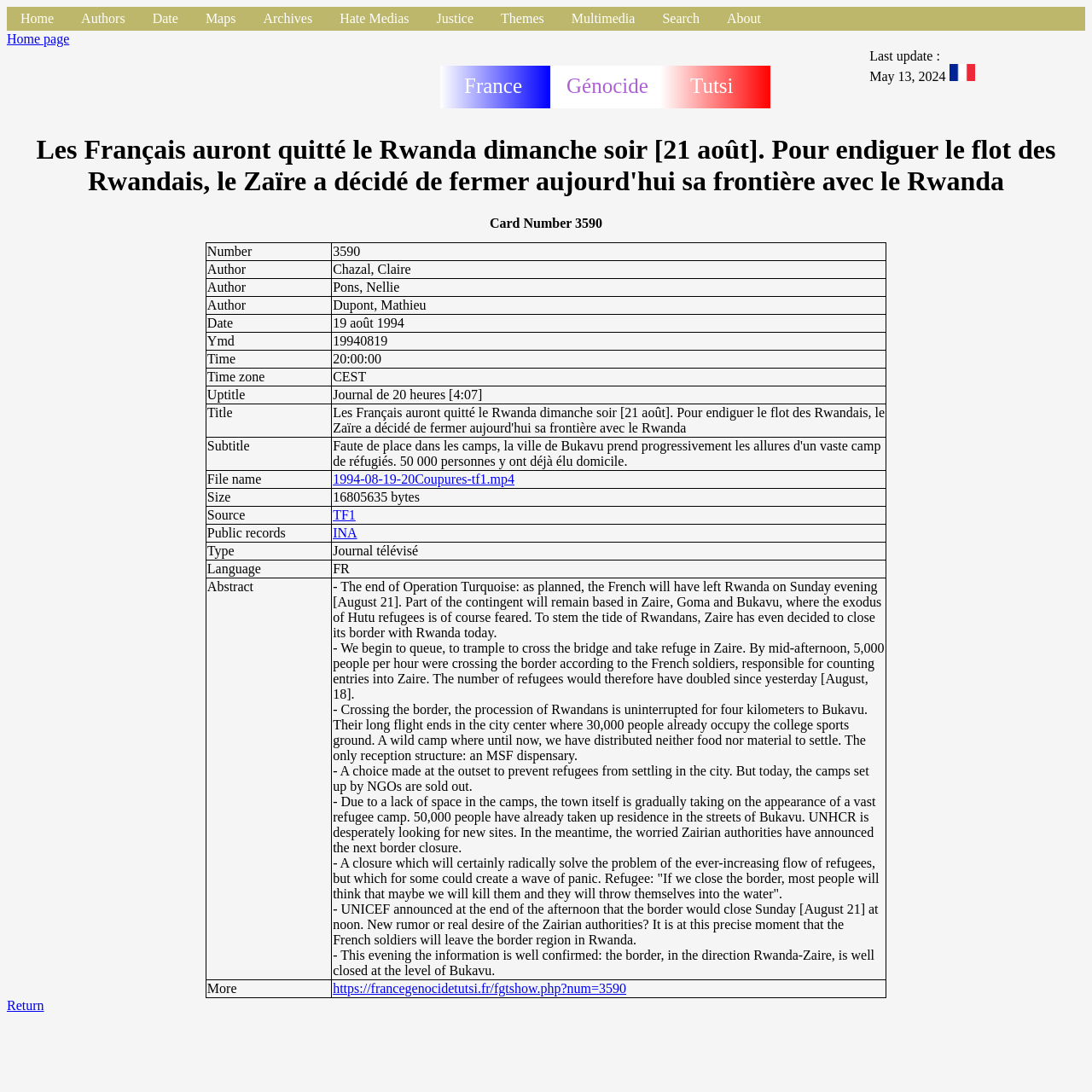Please examine the image and provide a detailed answer to the question: What is the date of the last update?

I found the answer by looking at the static text element with the content 'Last update :' and its adjacent static text element with the content 'May 13, 2024'.